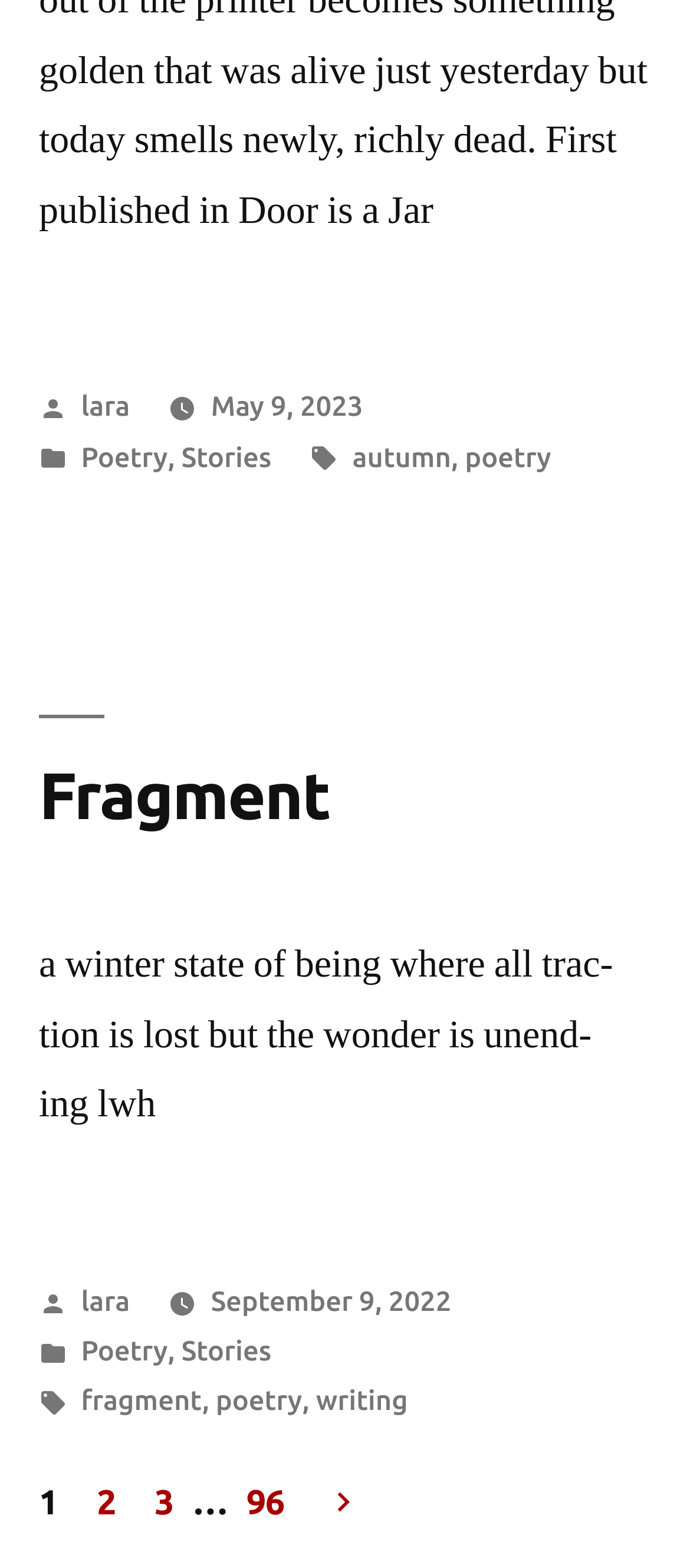Can you pinpoint the bounding box coordinates for the clickable element required for this instruction: "read poetry posts"? The coordinates should be four float numbers between 0 and 1, i.e., [left, top, right, bottom].

[0.117, 0.28, 0.243, 0.301]